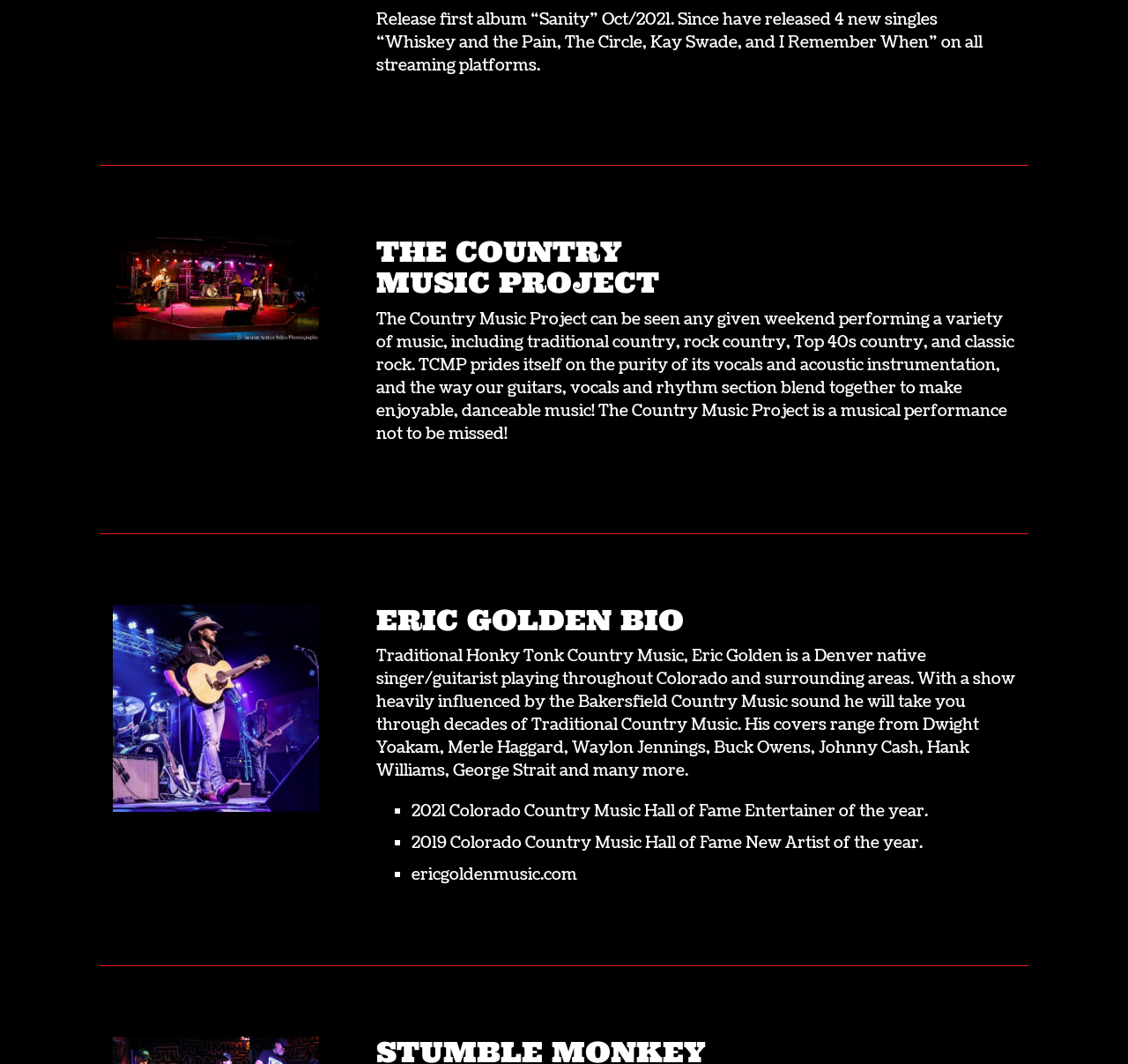What is the website of Eric Golden?
Using the screenshot, give a one-word or short phrase answer.

ericgoldenmusic.com